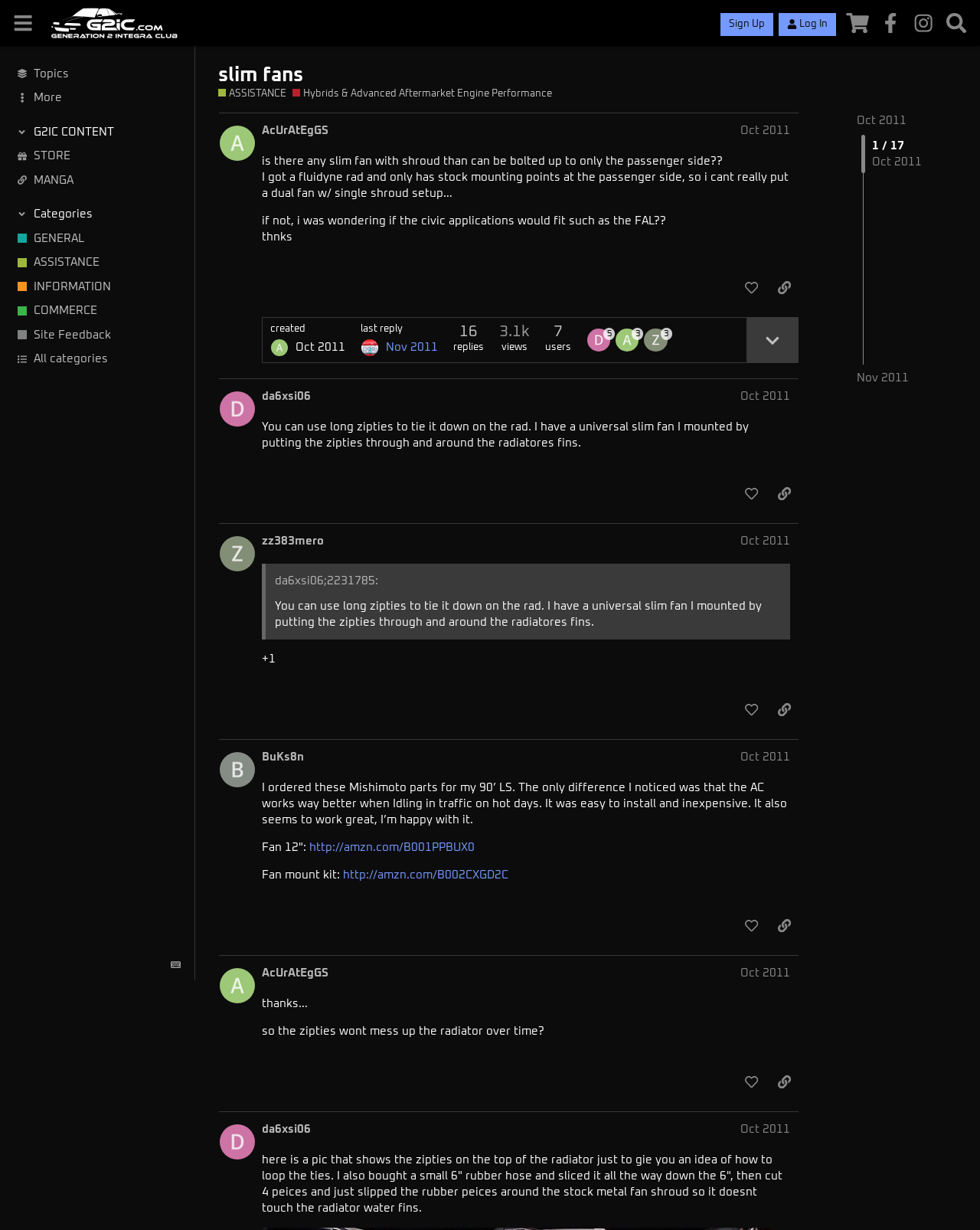Please specify the bounding box coordinates of the clickable region to carry out the following instruction: "Go to 'G2IC Store'". The coordinates should be four float numbers between 0 and 1, in the format [left, top, right, bottom].

[0.859, 0.005, 0.892, 0.032]